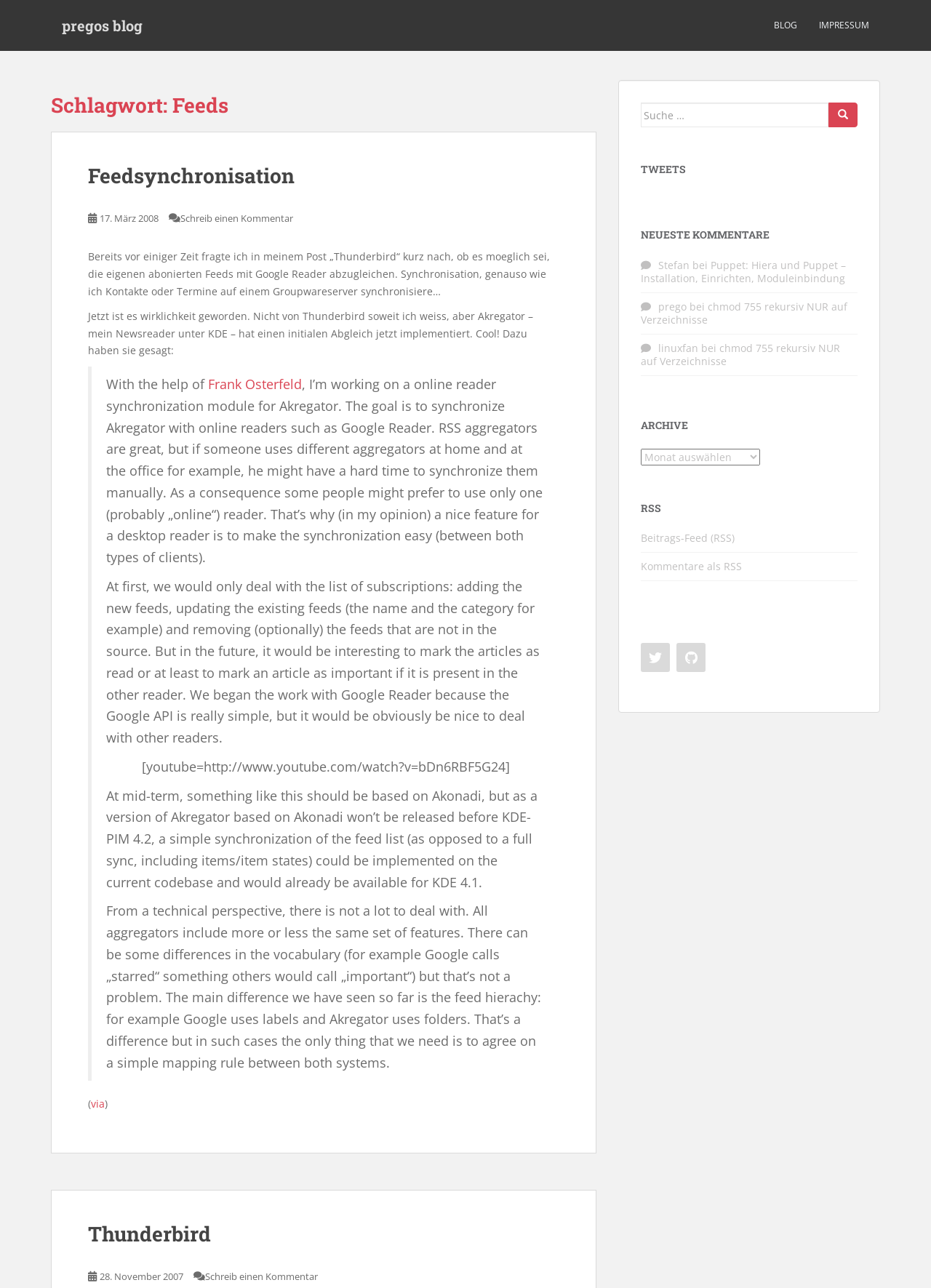Generate a comprehensive description of the webpage content.

This webpage is a blog page titled "Feeds – pregos blog". At the top, there are three links: "pregos blog", "BLOG", and "IMPRESSUM". Below these links, there is a header section with a heading "Schlagwort: Feeds". 

The main content of the page is an article with a heading "Feedsynchronisation" and a link to the same title. The article has a publication date "17. März 2008" and a link to write a comment. The article's content discusses the synchronization of feeds with Google Reader using Akregator, a newsreader under KDE. It includes a blockquote with text and a link to "Frank Osterfeld", and a YouTube video link. 

Below the article, there is another section with a heading "Thunderbird" and a link to the same title, along with a publication date "28. November 2007" and a link to write a comment.

On the right side of the page, there is a complementary section with a search bar, a heading "TWEETS", and a list of recent comments with links to the corresponding articles. There is also a section with a heading "ARCHIVE" and a combobox to select an archive, as well as a section with a heading "RSS" and links to RSS feeds. At the bottom of the page, there are two social media links.